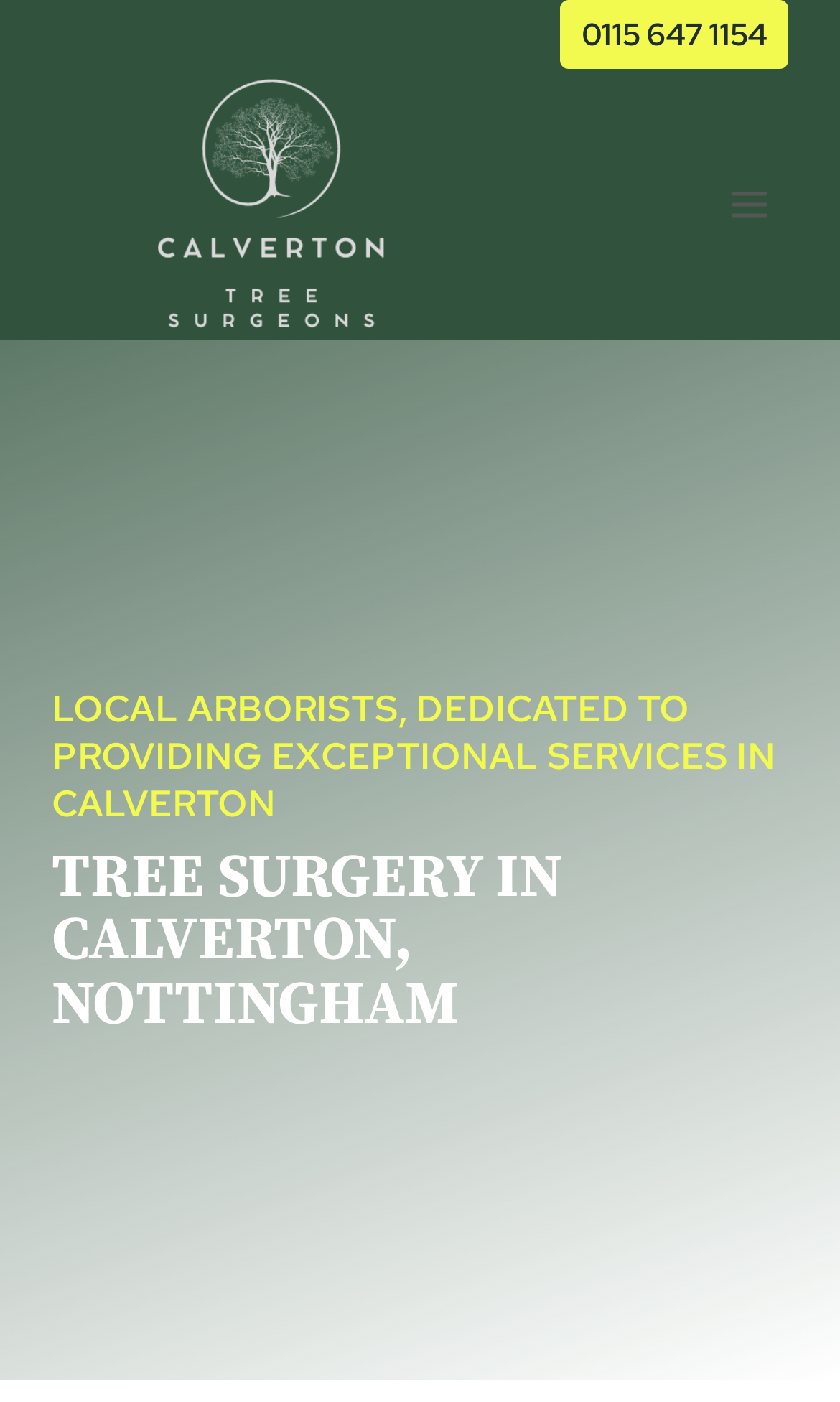Bounding box coordinates should be in the format (top-left x, top-left y, bottom-right x, bottom-right y) and all values should be floating point numbers between 0 and 1. Determine the bounding box coordinate for the UI element described as: alt="Calverton Tree Surgeons"

[0.062, 0.049, 0.585, 0.242]